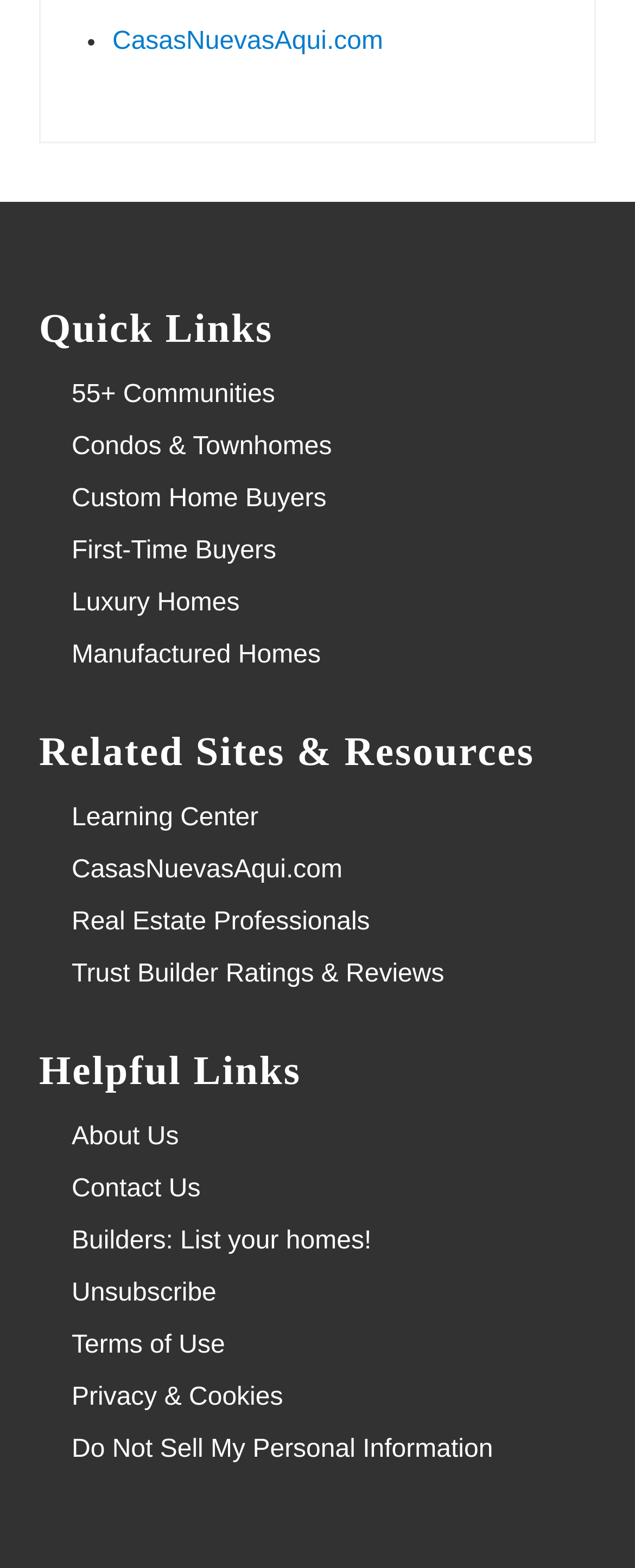Can you find the bounding box coordinates for the UI element given this description: "CasasNuevasAqui.com"? Provide the coordinates as four float numbers between 0 and 1: [left, top, right, bottom].

[0.177, 0.018, 0.603, 0.035]